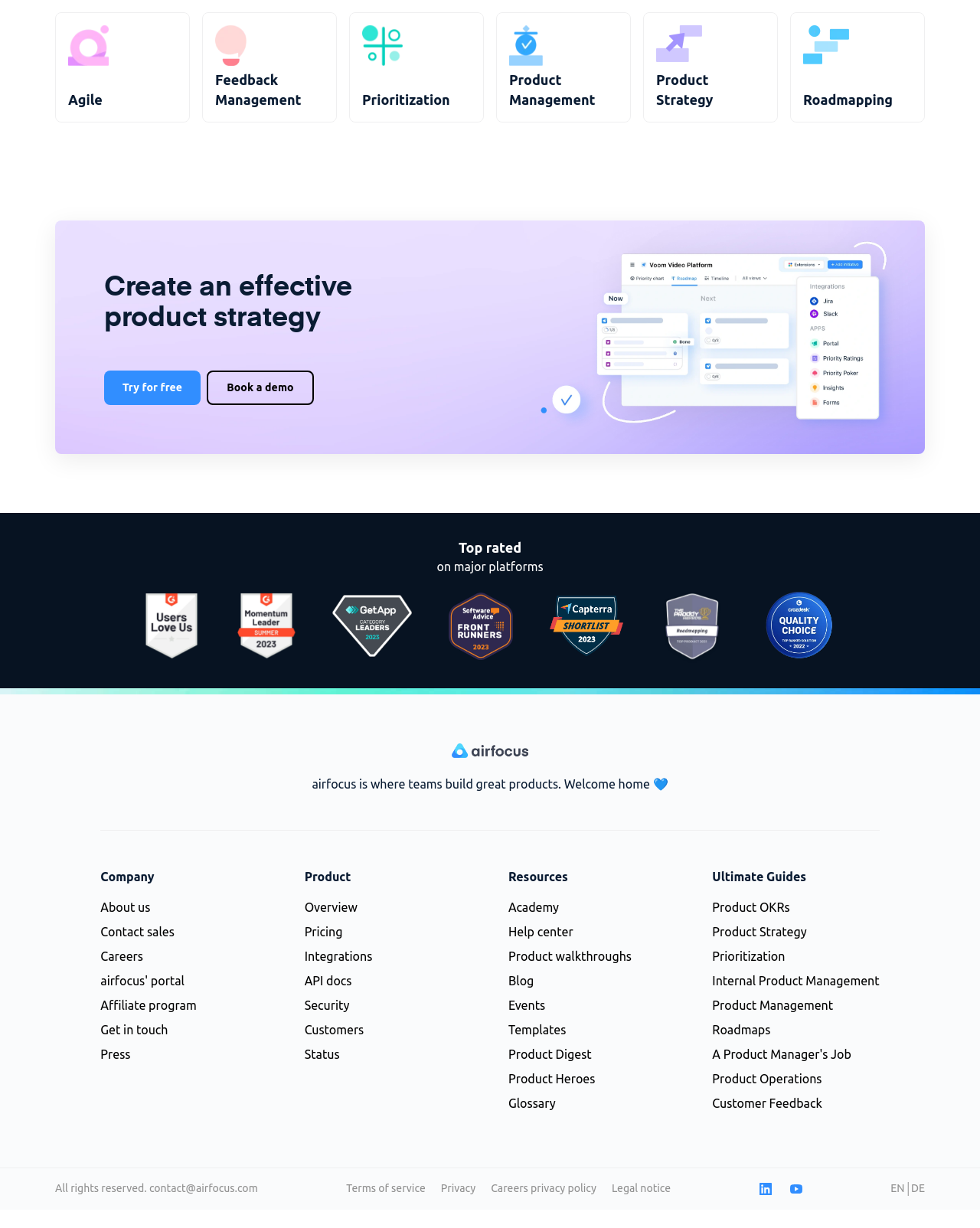Reply to the question with a single word or phrase:
How many badges are displayed on the webpage?

7